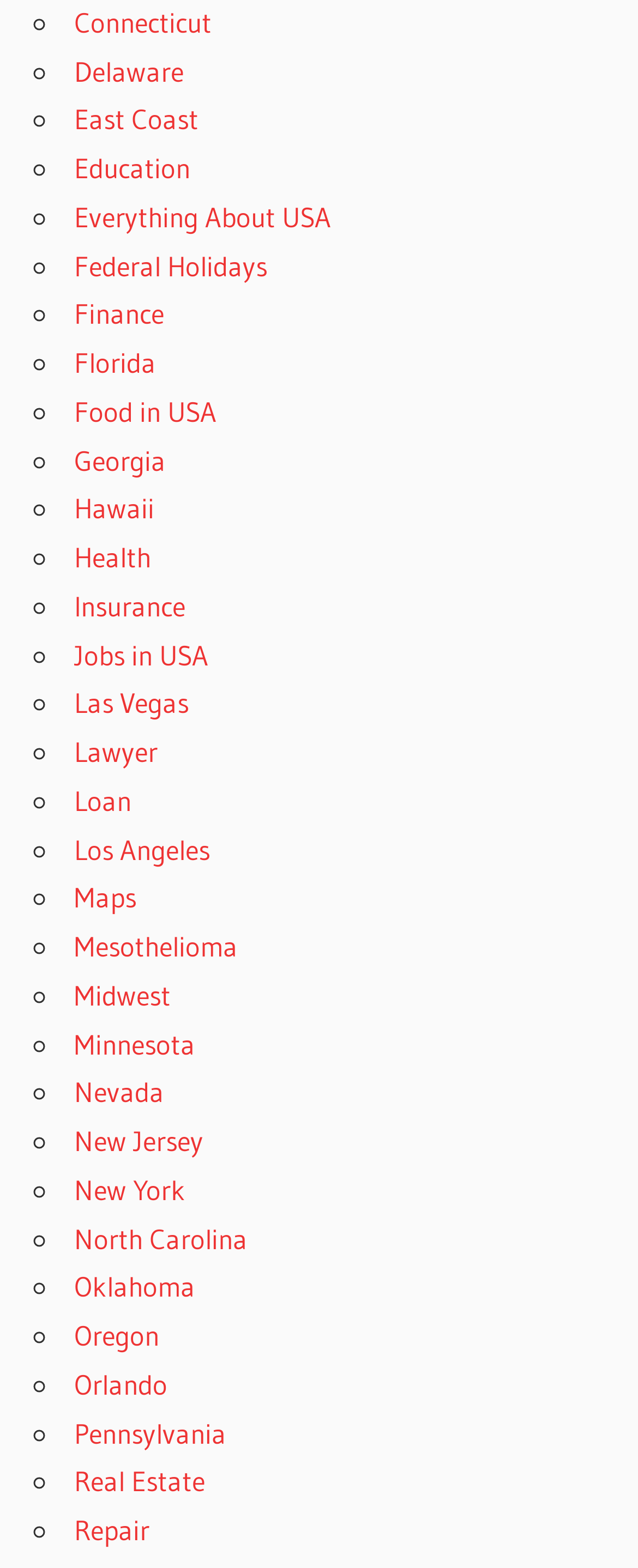Could you locate the bounding box coordinates for the section that should be clicked to accomplish this task: "Learn about Mesothelioma".

[0.116, 0.592, 0.372, 0.614]